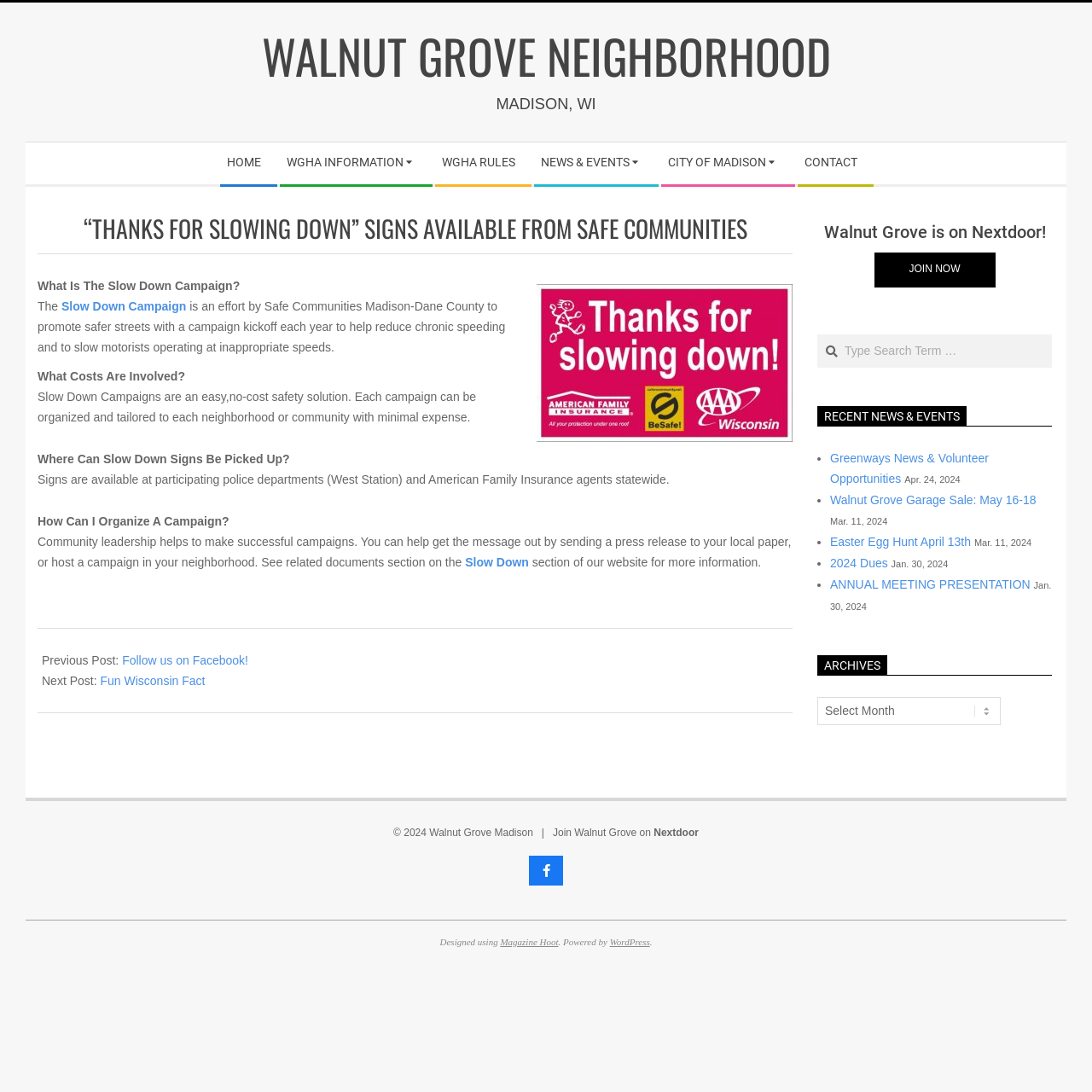Please locate the bounding box coordinates of the region I need to click to follow this instruction: "Click on 'HOME'".

[0.2, 0.131, 0.254, 0.169]